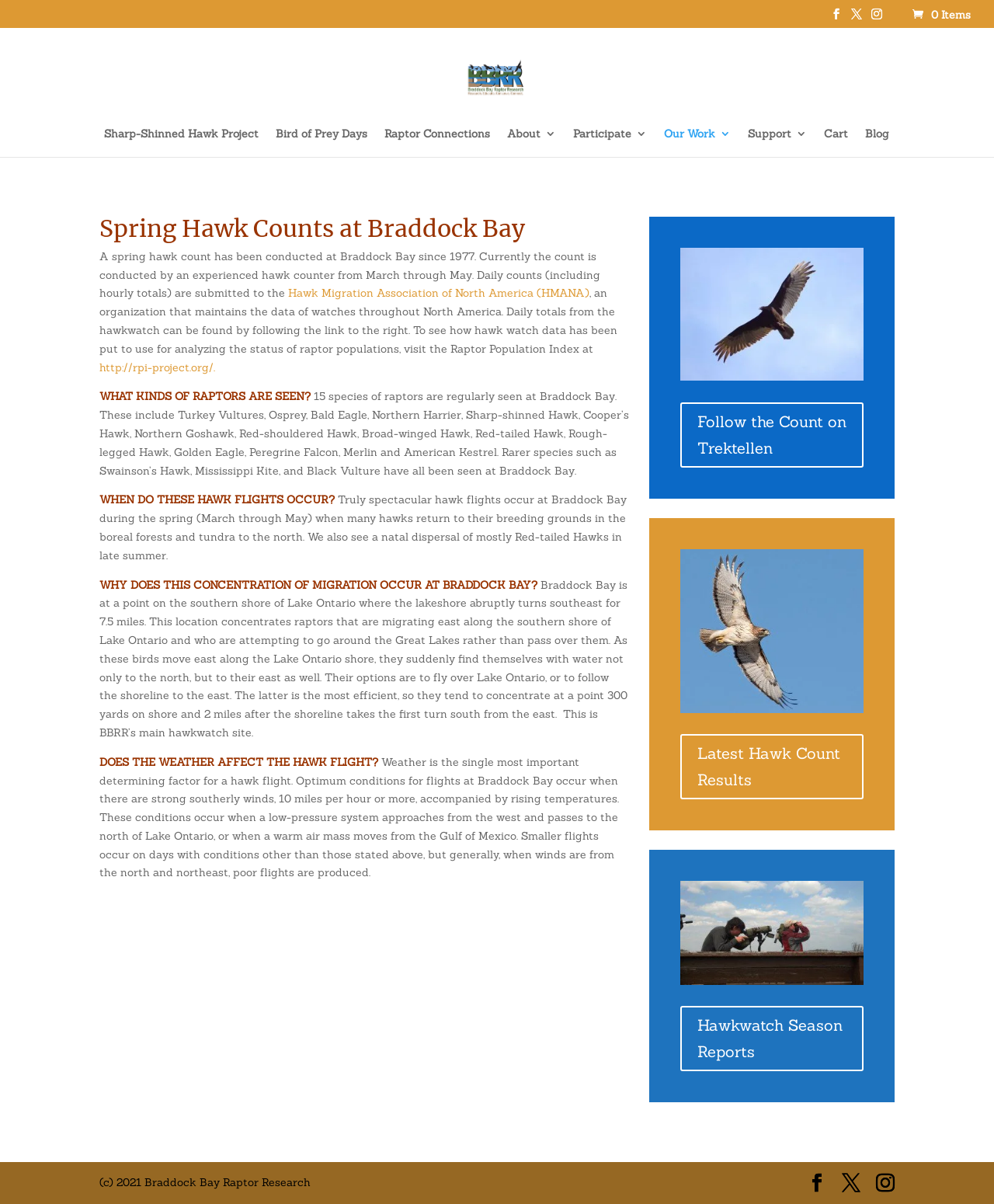Show the bounding box coordinates for the element that needs to be clicked to execute the following instruction: "View the latest hawk count results". Provide the coordinates in the form of four float numbers between 0 and 1, i.e., [left, top, right, bottom].

[0.684, 0.61, 0.869, 0.664]